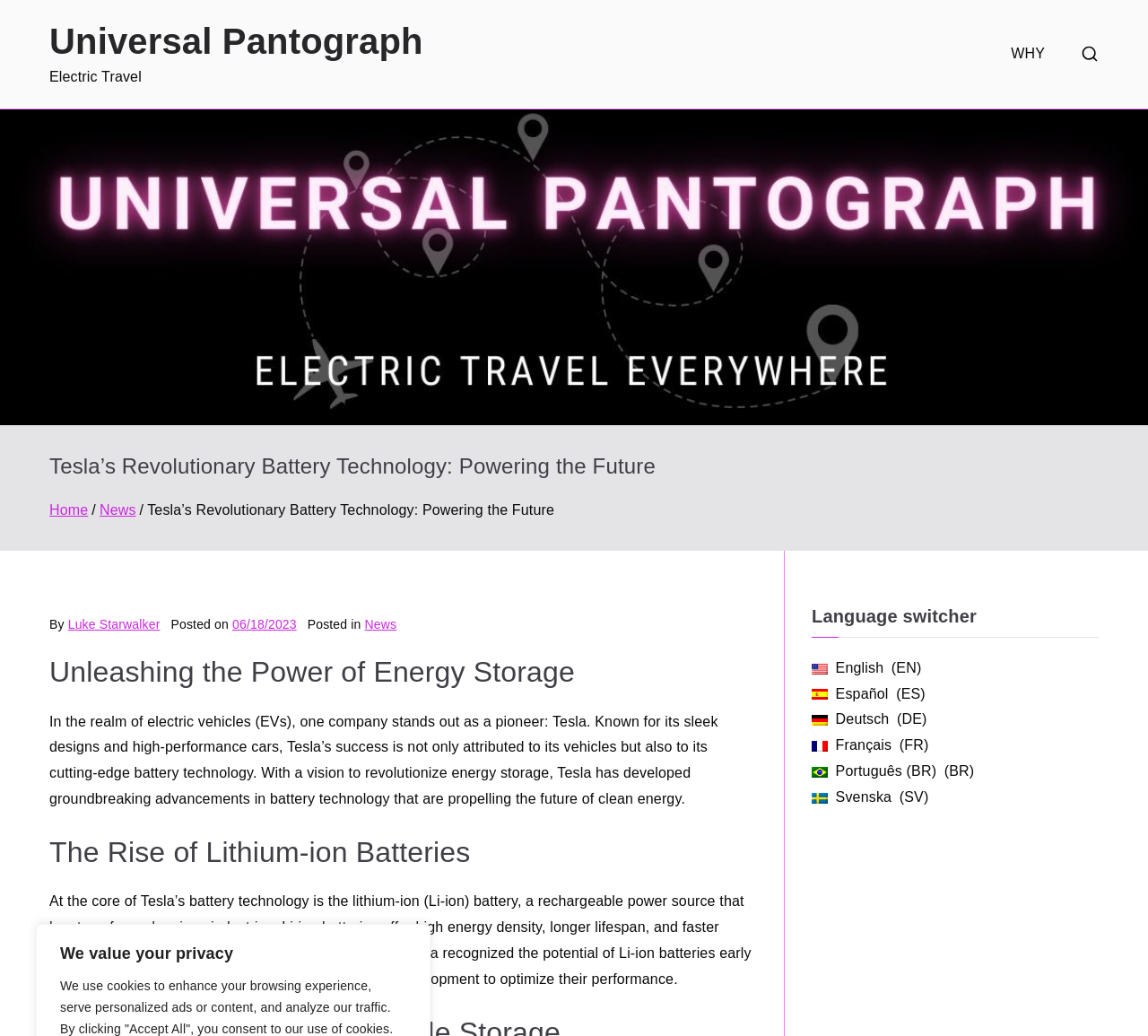From the element description Universal Pantograph, predict the bounding box coordinates of the UI element. The coordinates must be specified in the format (top-left x, top-left y, bottom-right x, bottom-right y) and should be within the 0 to 1 range.

[0.043, 0.021, 0.368, 0.059]